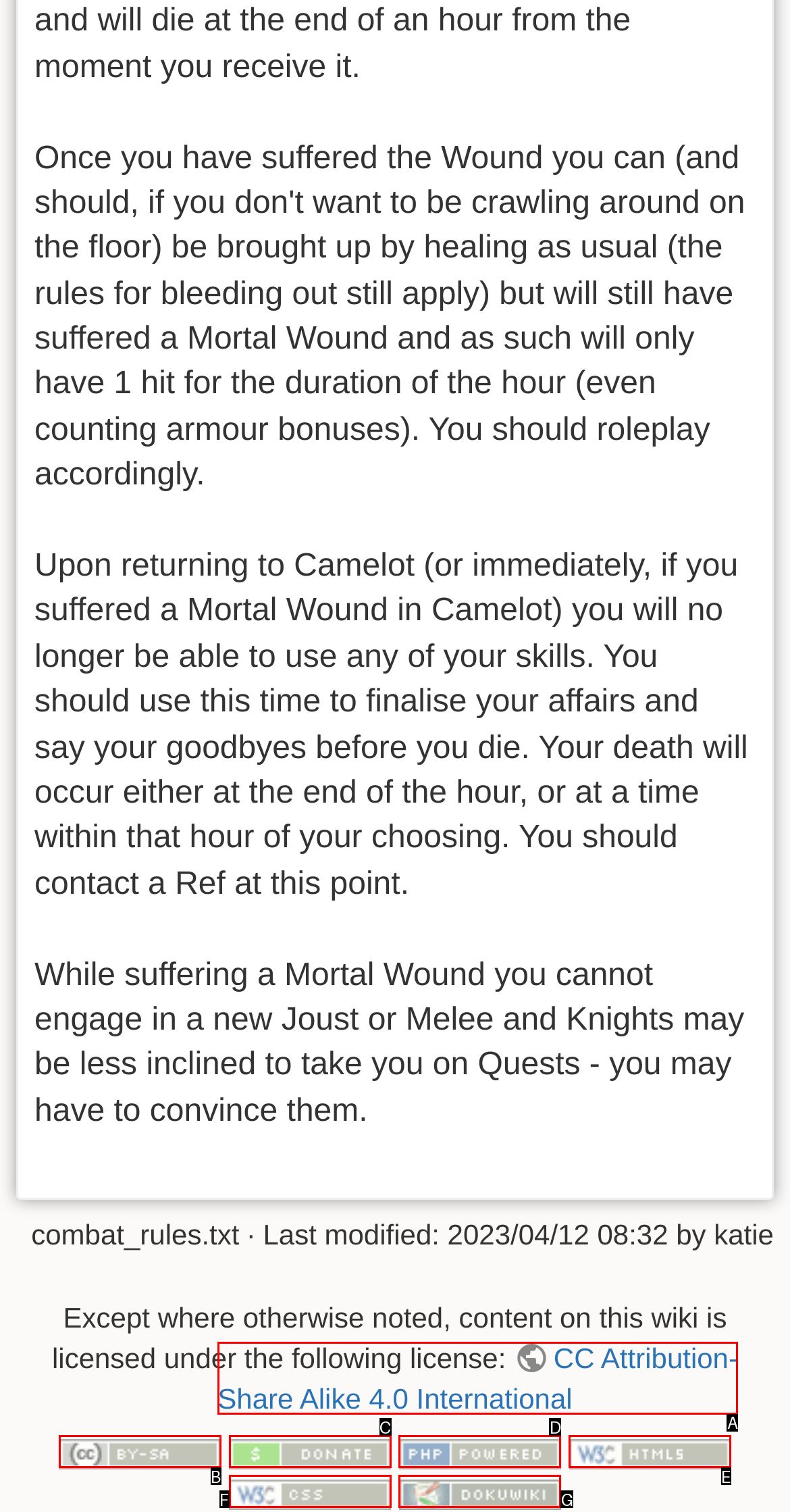Match the following description to the correct HTML element: Russia Indicate your choice by providing the letter.

None